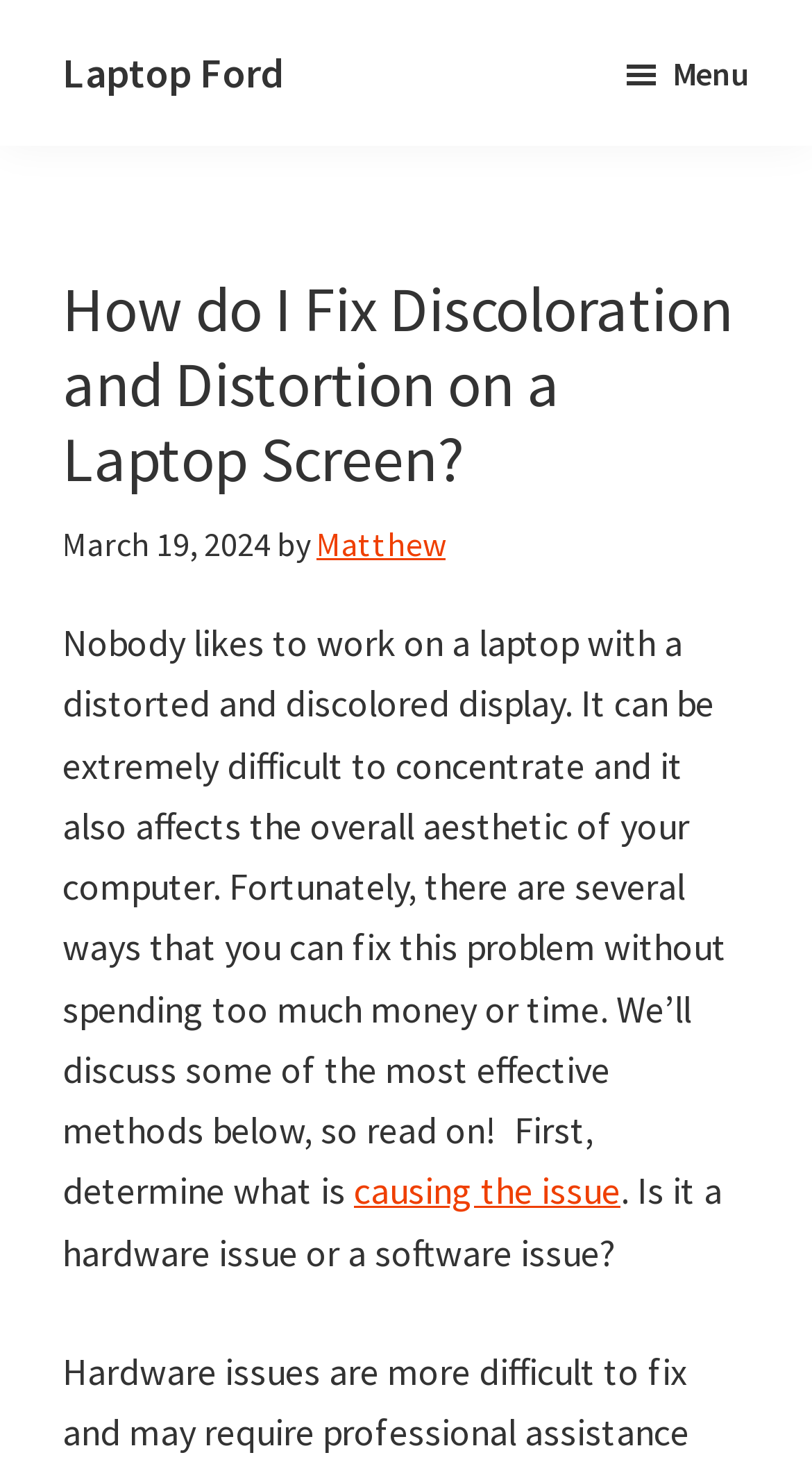Who is the author of the article?
Provide a short answer using one word or a brief phrase based on the image.

Matthew